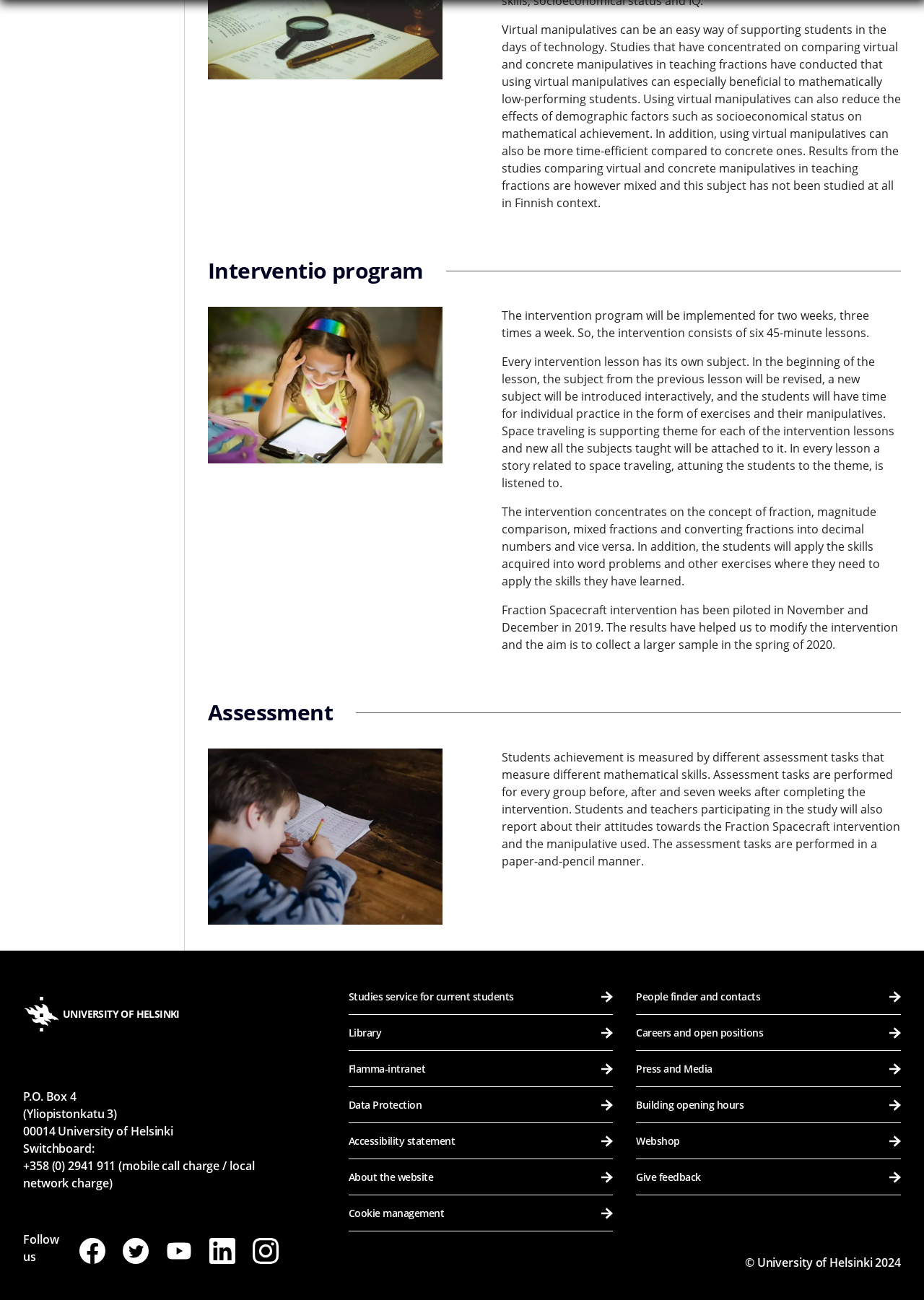Find the bounding box coordinates of the clickable region needed to perform the following instruction: "Click the 'UNIVERSITY OF HELSINKI' link". The coordinates should be provided as four float numbers between 0 and 1, i.e., [left, top, right, bottom].

[0.025, 0.767, 0.194, 0.793]